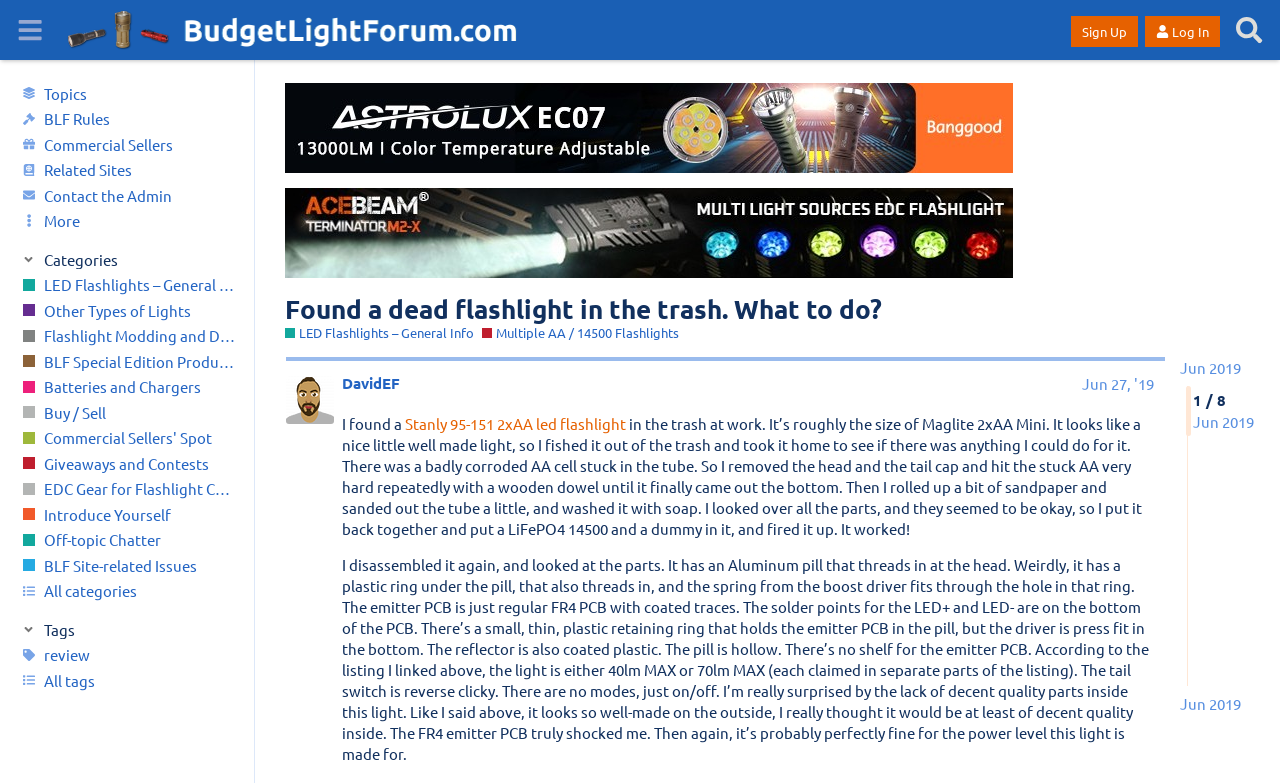Please answer the following question using a single word or phrase: 
How many batteries does the flashlight use?

2